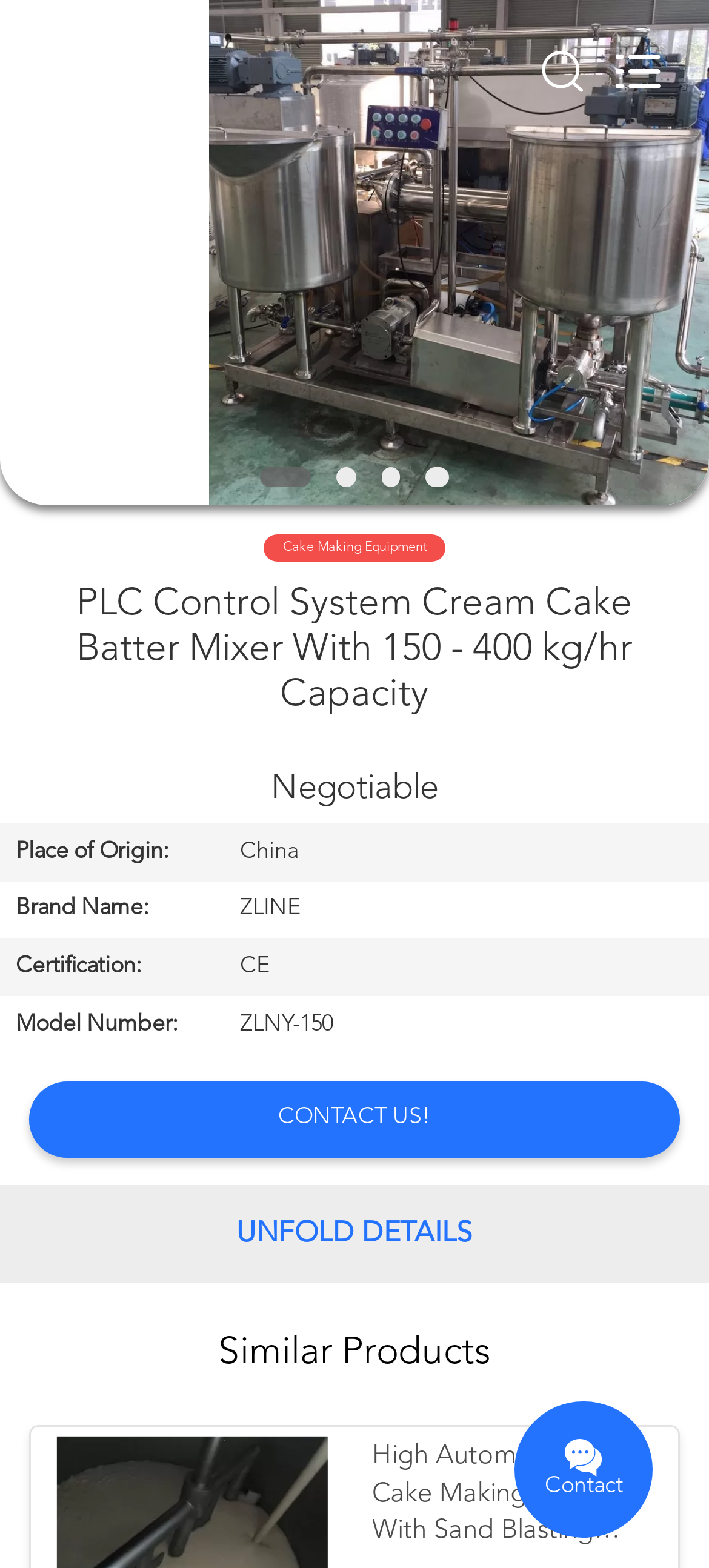Identify the bounding box coordinates for the UI element described as: "Company News". The coordinates should be provided as four floats between 0 and 1: [left, top, right, bottom].

[0.0, 0.686, 0.315, 0.75]